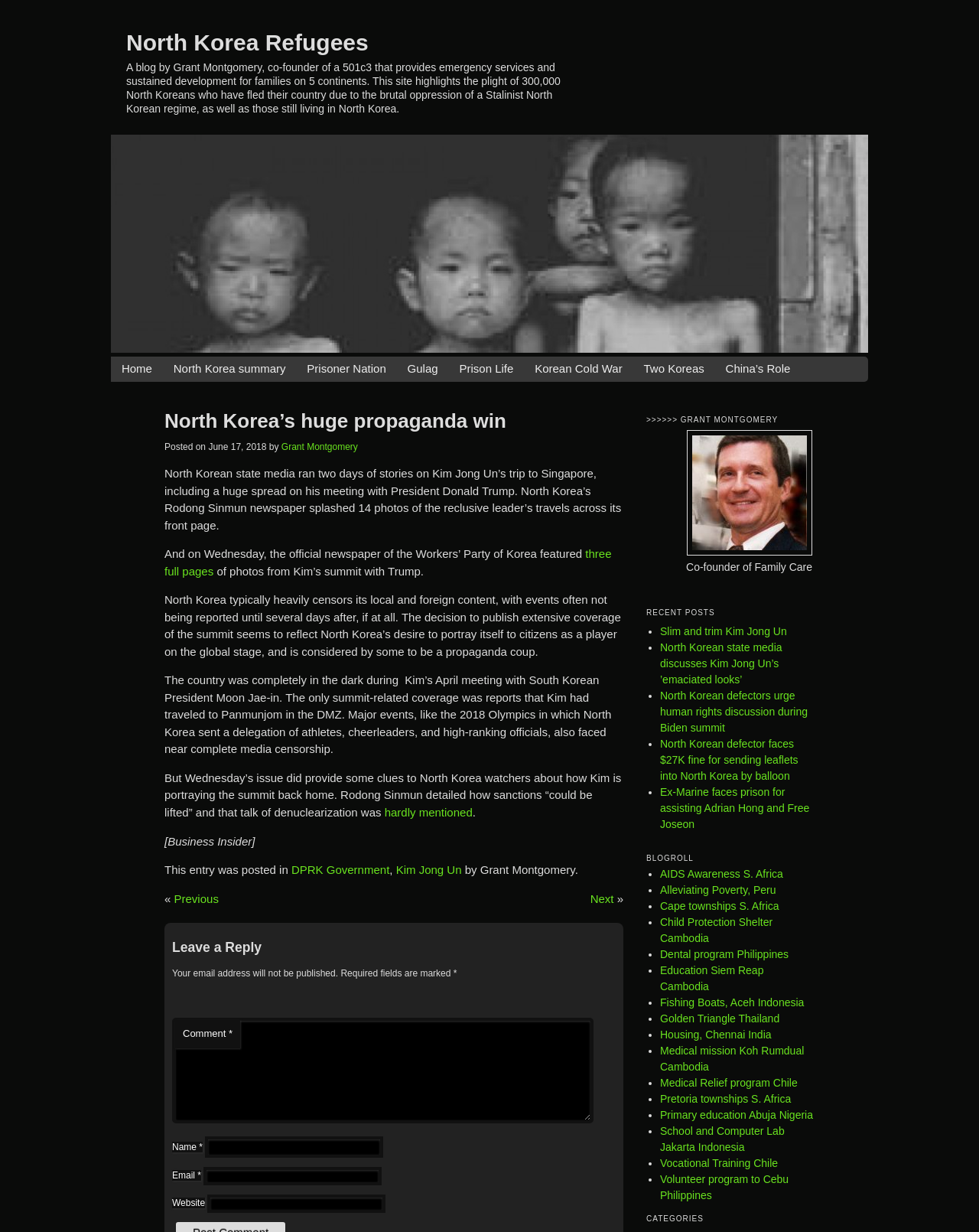Determine the bounding box coordinates of the clickable area required to perform the following instruction: "Click on the 'Home' link". The coordinates should be represented as four float numbers between 0 and 1: [left, top, right, bottom].

[0.124, 0.293, 0.155, 0.307]